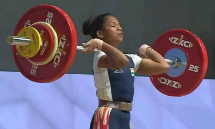What medal did Jhilli Dalabehera win?
Carefully examine the image and provide a detailed answer to the question.

The caption states that Jhilli Dalabehera clinched a gold medal at the Commonwealth Weightlifting Championships, indicating that she won a gold medal.